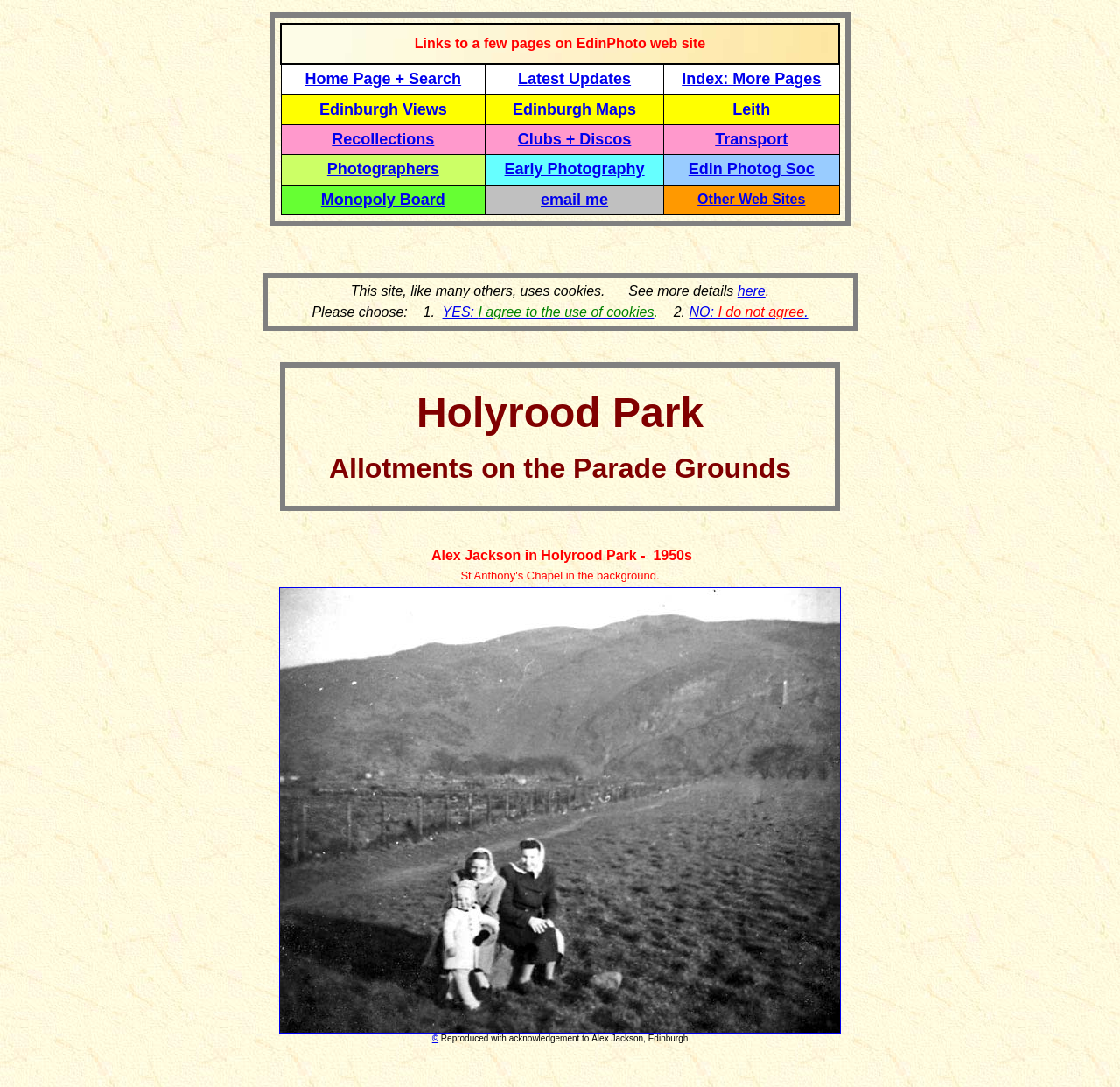Detail the features and information presented on the webpage.

This webpage is about Alex Jackson's family in Holyrood Park, Edinburgh, in the 1950s, with allotments in the background. At the top of the page, there is a notification about the use of cookies, with options to agree or disagree. Below this notification, there is a table with links to various pages on the EdinPhoto website, including the home page, latest updates, and index of more pages. 

On the left side of the page, there is a table with links to different categories, such as Edinburgh views, maps, Leith, recollections, clubs and discos, transport, photographers, early photography, and Edin Photog Soc. 

In the middle of the page, there is a large image of Alex Jackson's family in Holyrood Park, with allotments in the background. Above the image, there is a caption "Holyrood Park Allotments on the Parade Grounds". Below the image, there is a link to the same image with the caption "Alex Jackson family in Holyrood Park, 1950s - Allotments in the background". 

At the bottom of the page, there is a copyright notice with the text "Reproduced with acknowledgement to Alex Jackson, Edinburgh".